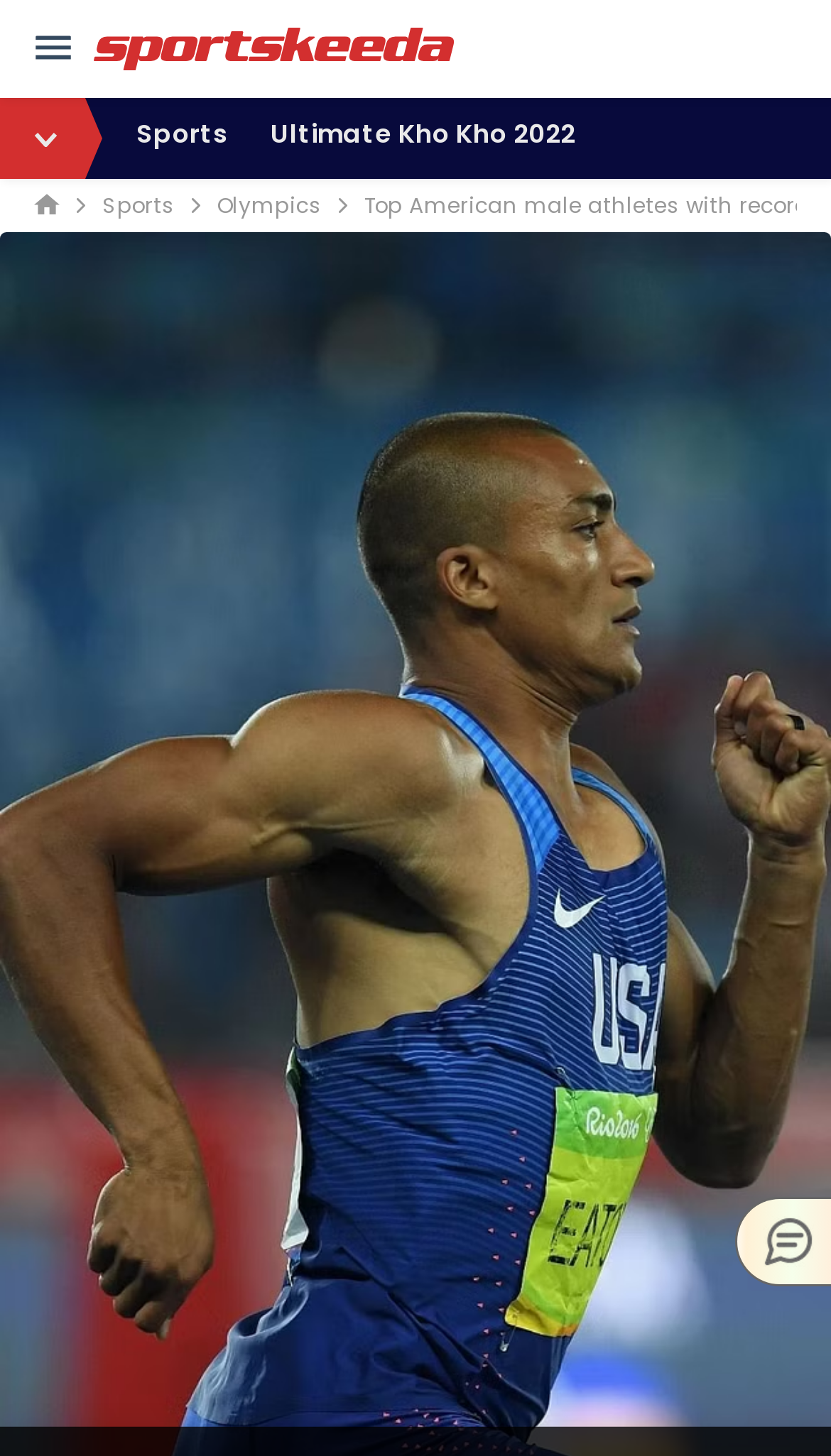What is the main heading displayed on the webpage? Please provide the text.

Top American male athletes with records at Summer Olympics